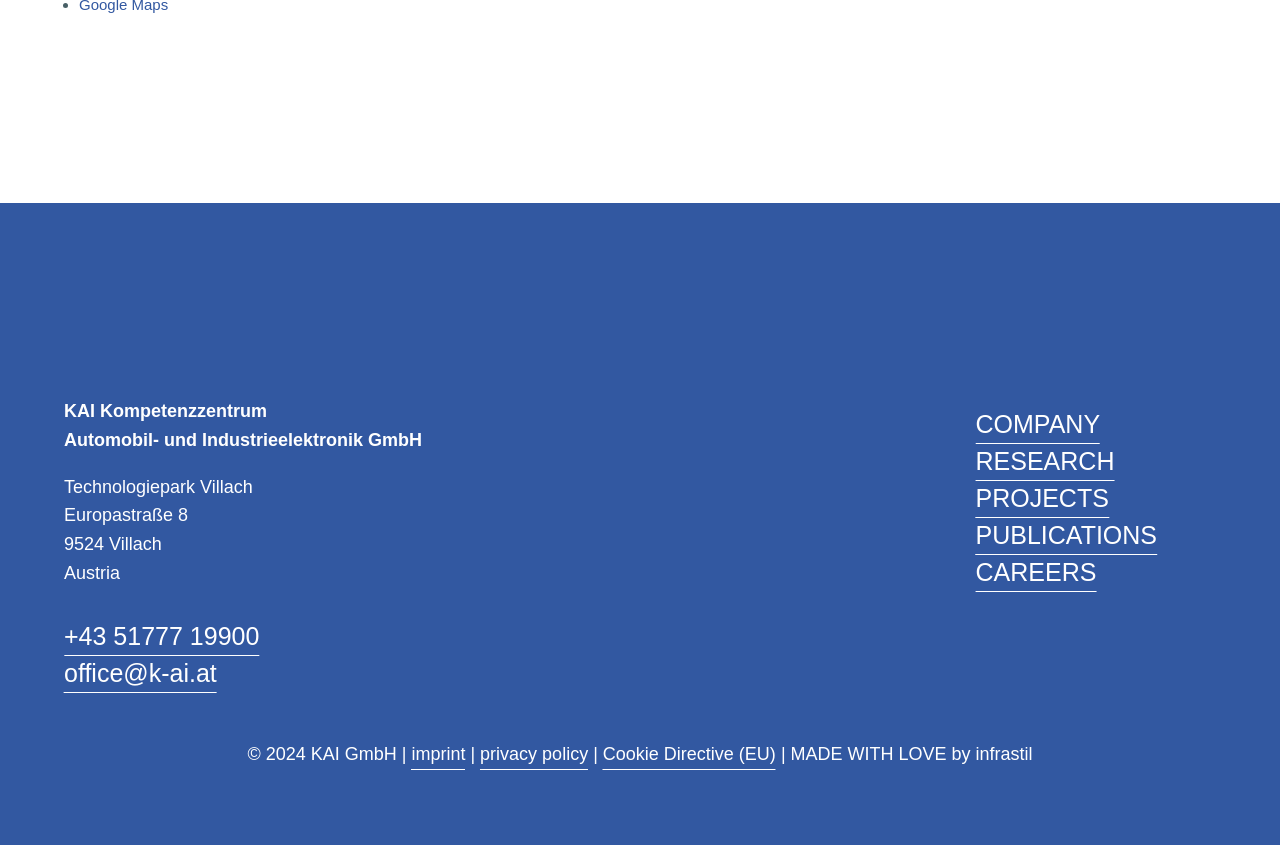Please identify the bounding box coordinates of the element that needs to be clicked to perform the following instruction: "contact office".

[0.05, 0.777, 0.169, 0.821]